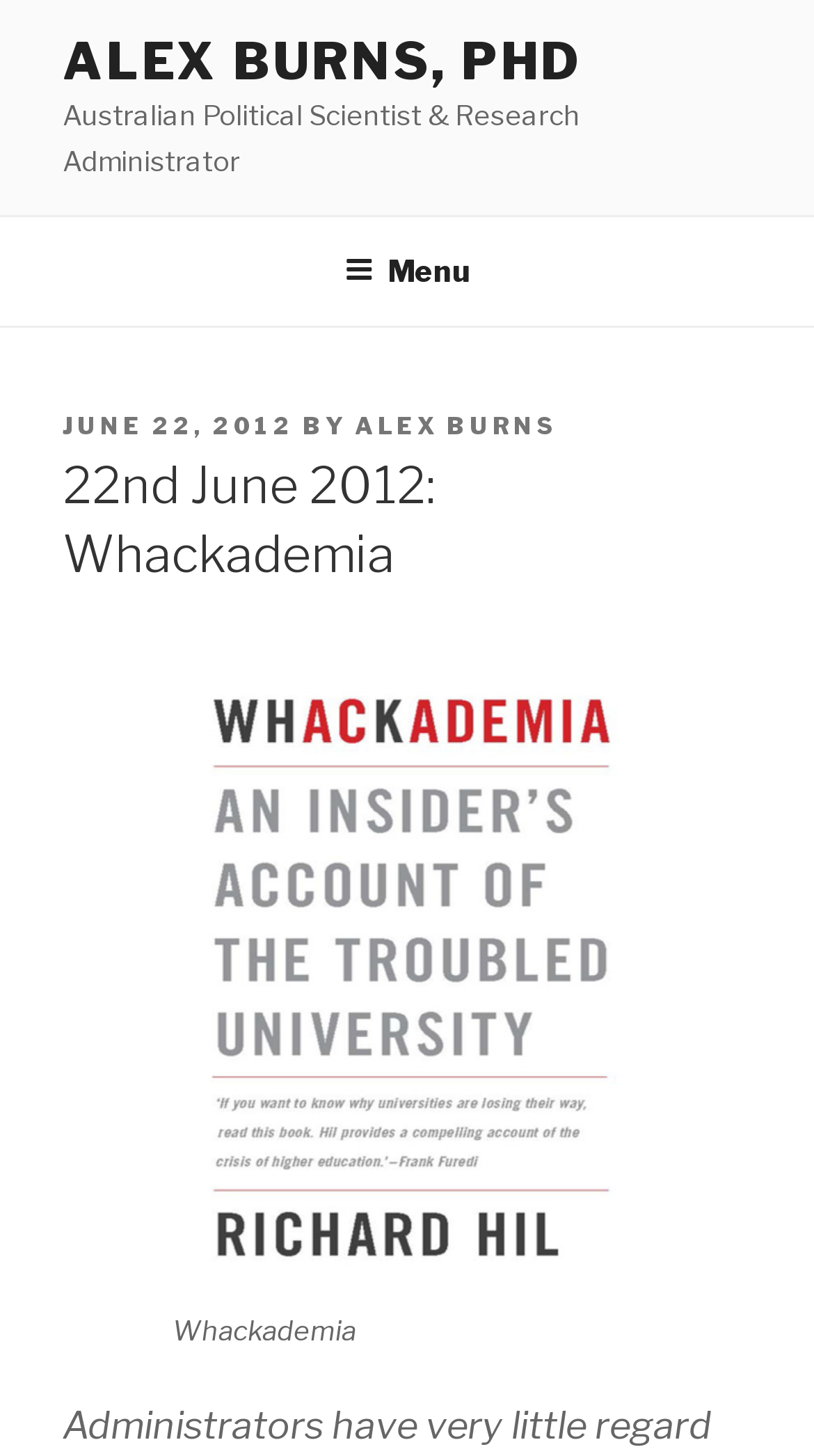Based on the visual content of the image, answer the question thoroughly: What is the date of the post?

The link 'JUNE 22, 2012' is present next to the static text 'POSTED ON', indicating that the post was made on June 22, 2012.